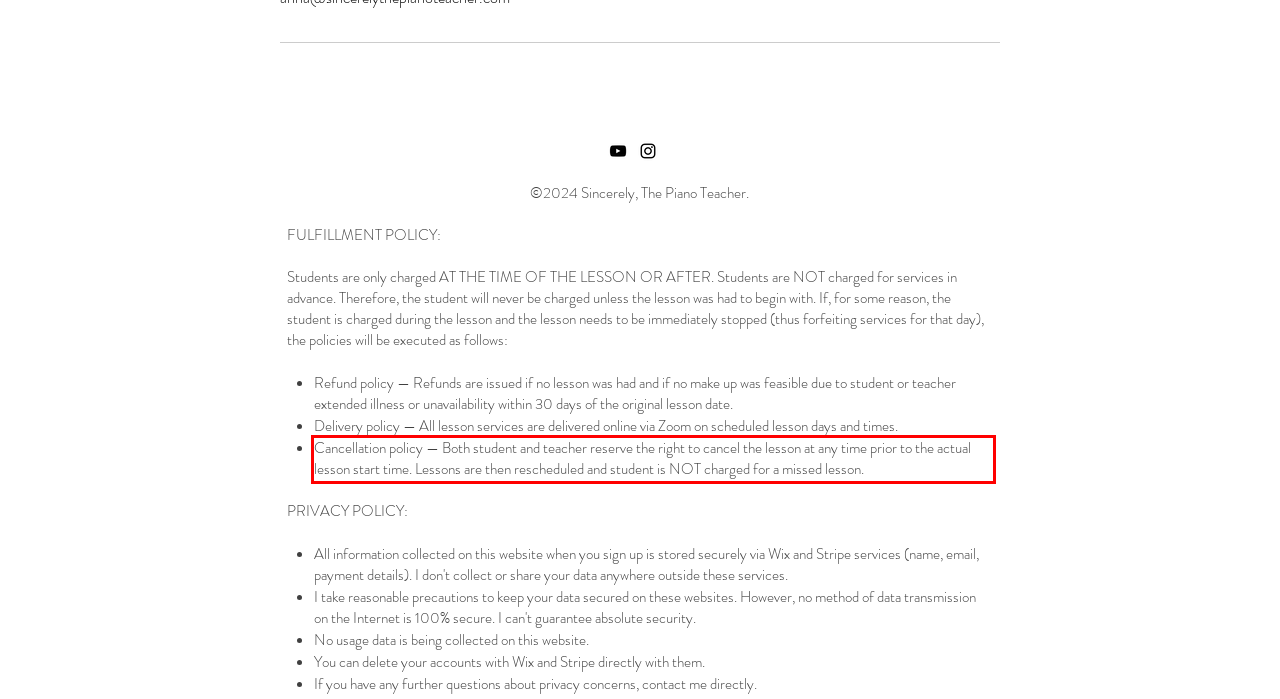Please examine the webpage screenshot and extract the text within the red bounding box using OCR.

Cancellation policy — Both student and teacher reserve the right to cancel the lesson at any time prior to the actual lesson start time. Lessons are then rescheduled and student is NOT charged for a missed lesson.